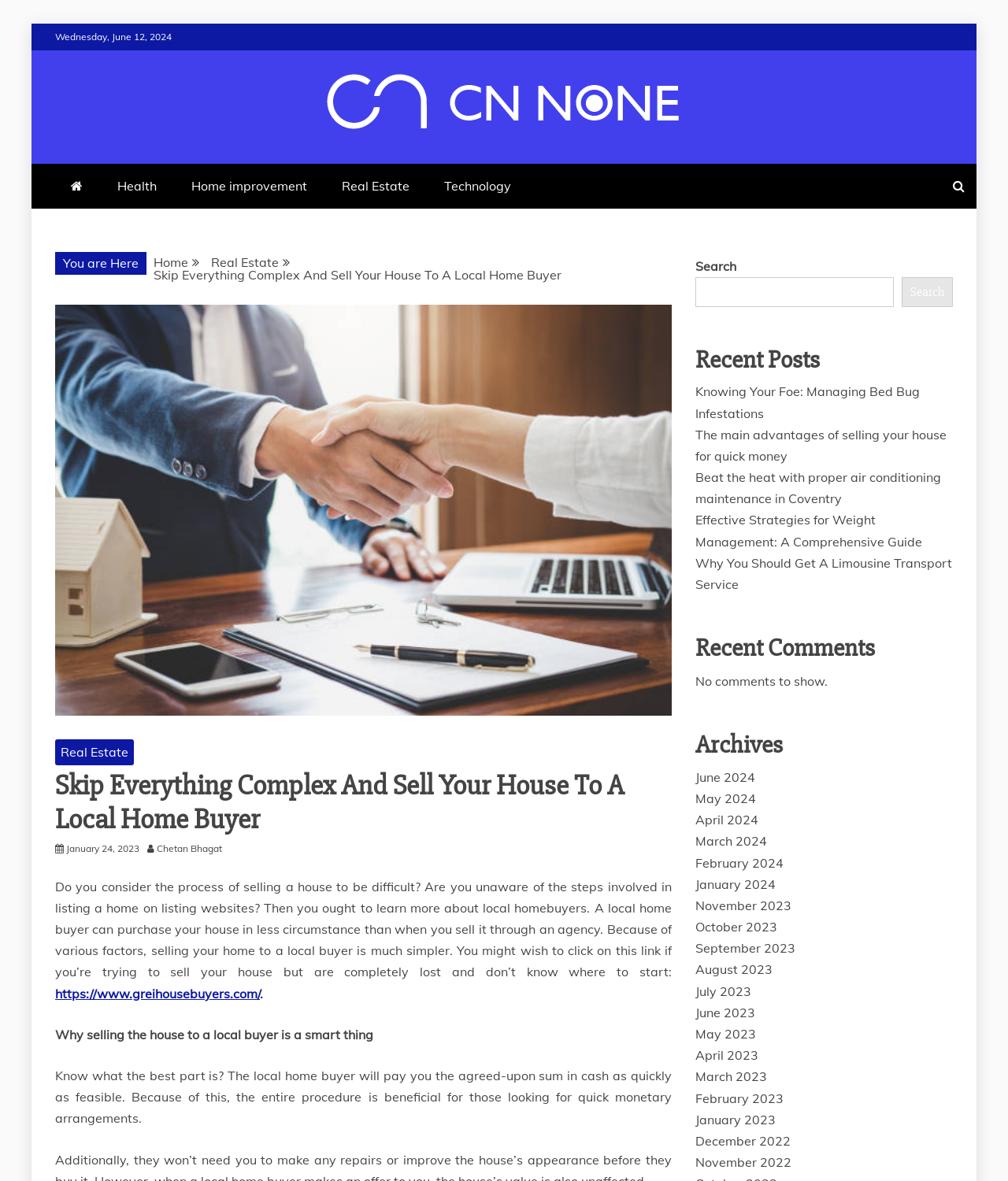What is the category of the link 'Home improvement'?
Respond to the question with a well-detailed and thorough answer.

The link 'Home improvement' is categorized under 'Real Estate' because it is listed alongside other links such as 'Health', 'Real Estate', and 'Technology', which suggests that it is a subcategory of 'Real Estate'.